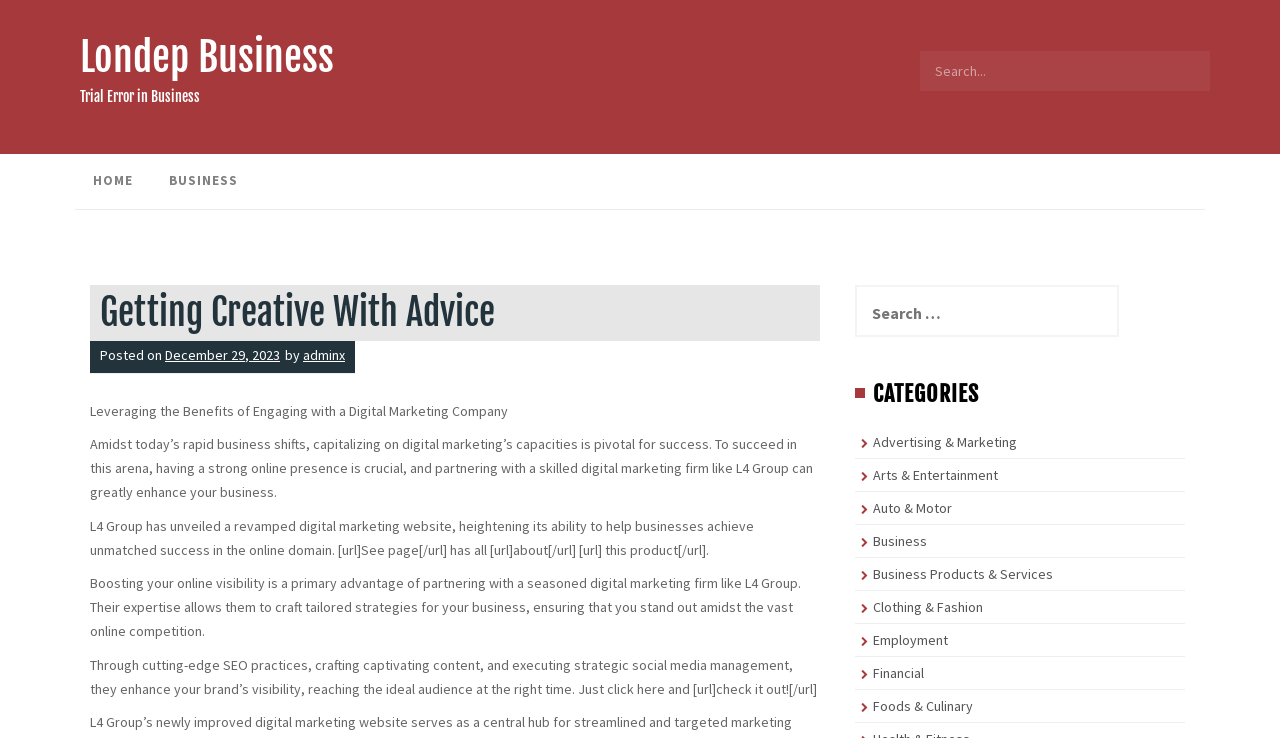Please identify the bounding box coordinates of the clickable region that I should interact with to perform the following instruction: "Go to HOME page". The coordinates should be expressed as four float numbers between 0 and 1, i.e., [left, top, right, bottom].

[0.059, 0.209, 0.118, 0.283]